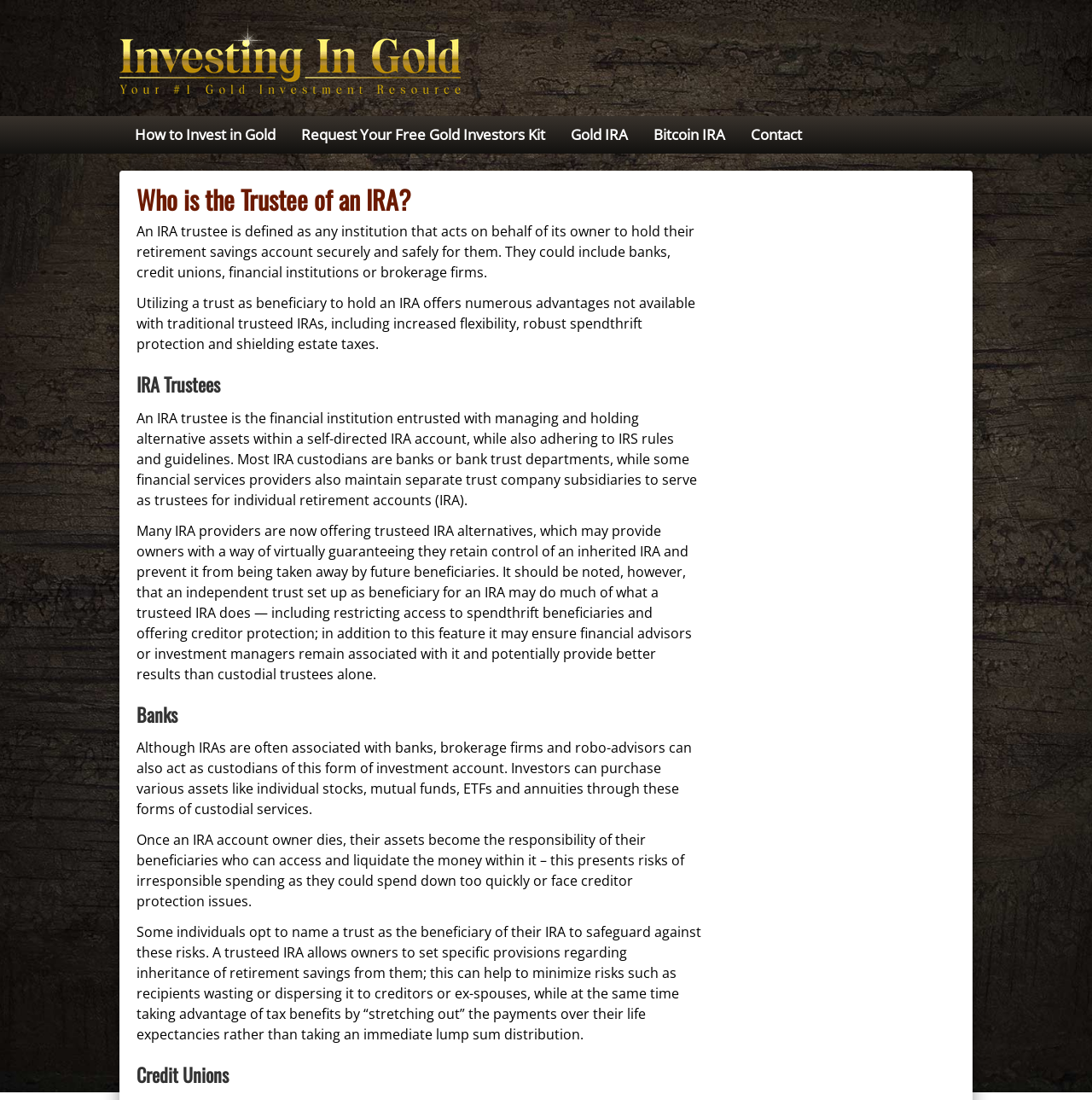Analyze and describe the webpage in a detailed narrative.

The webpage is about investing in gold, specifically providing resources and information on gold investment. At the top, there is a logo of "Investingin.gold" accompanied by a link to the website. Below the logo, there are several links to different sections of the website, including "How to Invest in Gold", "Request Your Free Gold Investors Kit", "Gold IRA", "Bitcoin IRA", and "Contact".

The main content of the webpage is divided into sections, each with a heading. The first section is titled "Who is the Trustee of an IRA?" and provides a detailed explanation of what an IRA trustee is, their role, and the benefits of using a trust as a beneficiary to hold an IRA. This section is followed by a series of paragraphs that discuss IRA trustees, their responsibilities, and the advantages of using a trusteed IRA.

The next section is titled "IRA Trustees" and explains the role of IRA trustees in managing and holding alternative assets within a self-directed IRA account. This section is followed by another section titled "Banks" which discusses how banks, brokerage firms, and robo-advisors can act as custodians of IRA accounts.

The final section is titled "Credit Unions" and appears to be incomplete, as it only has a heading with no accompanying text. Throughout the webpage, there are several blocks of text that provide detailed information on IRA trustees, the benefits of using a trusteed IRA, and the risks associated with inherited IRAs.